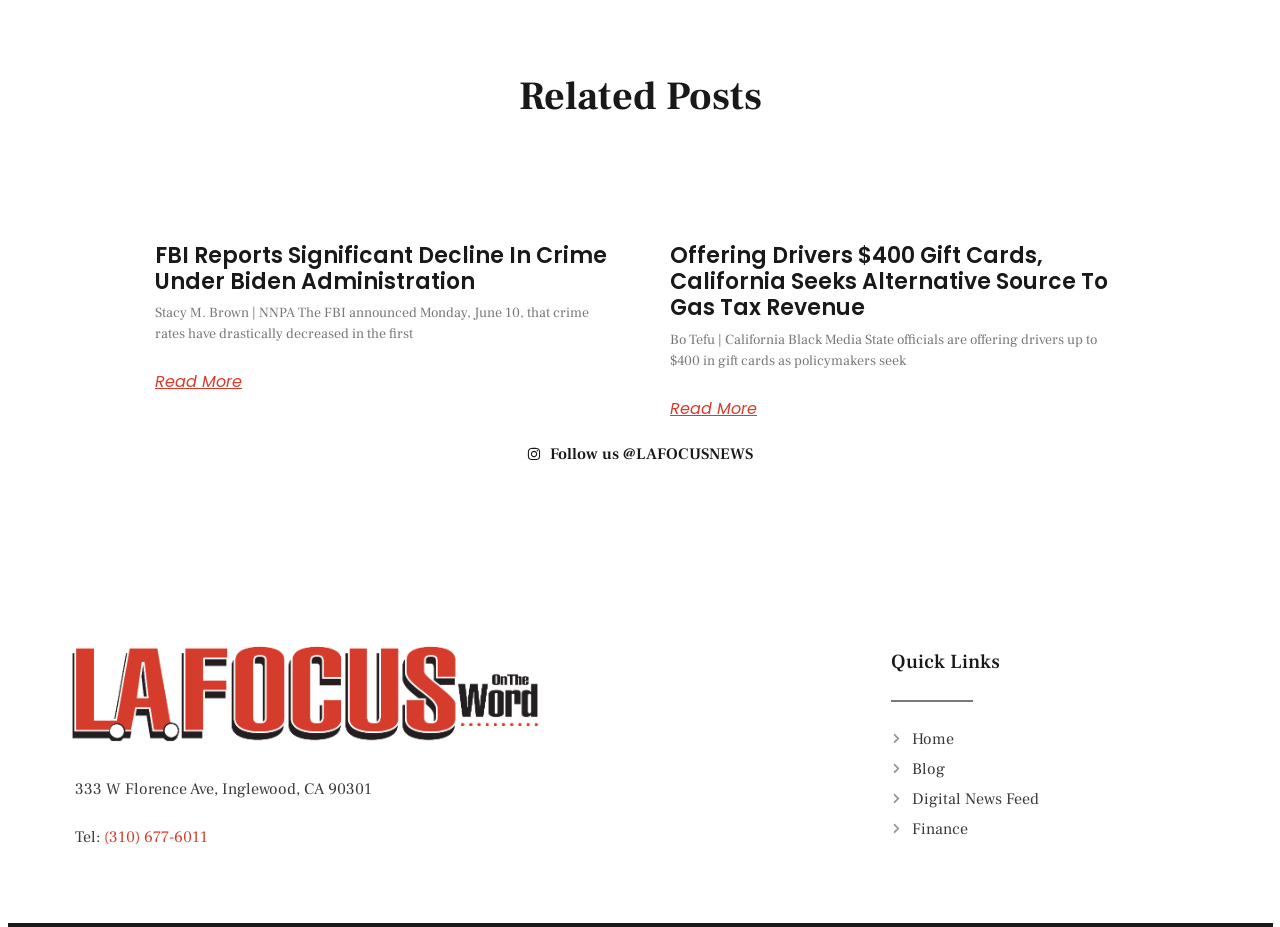Please respond to the question with a concise word or phrase:
What is the title of the first article?

FBI Reports Significant Decline In Crime Under Biden Administration